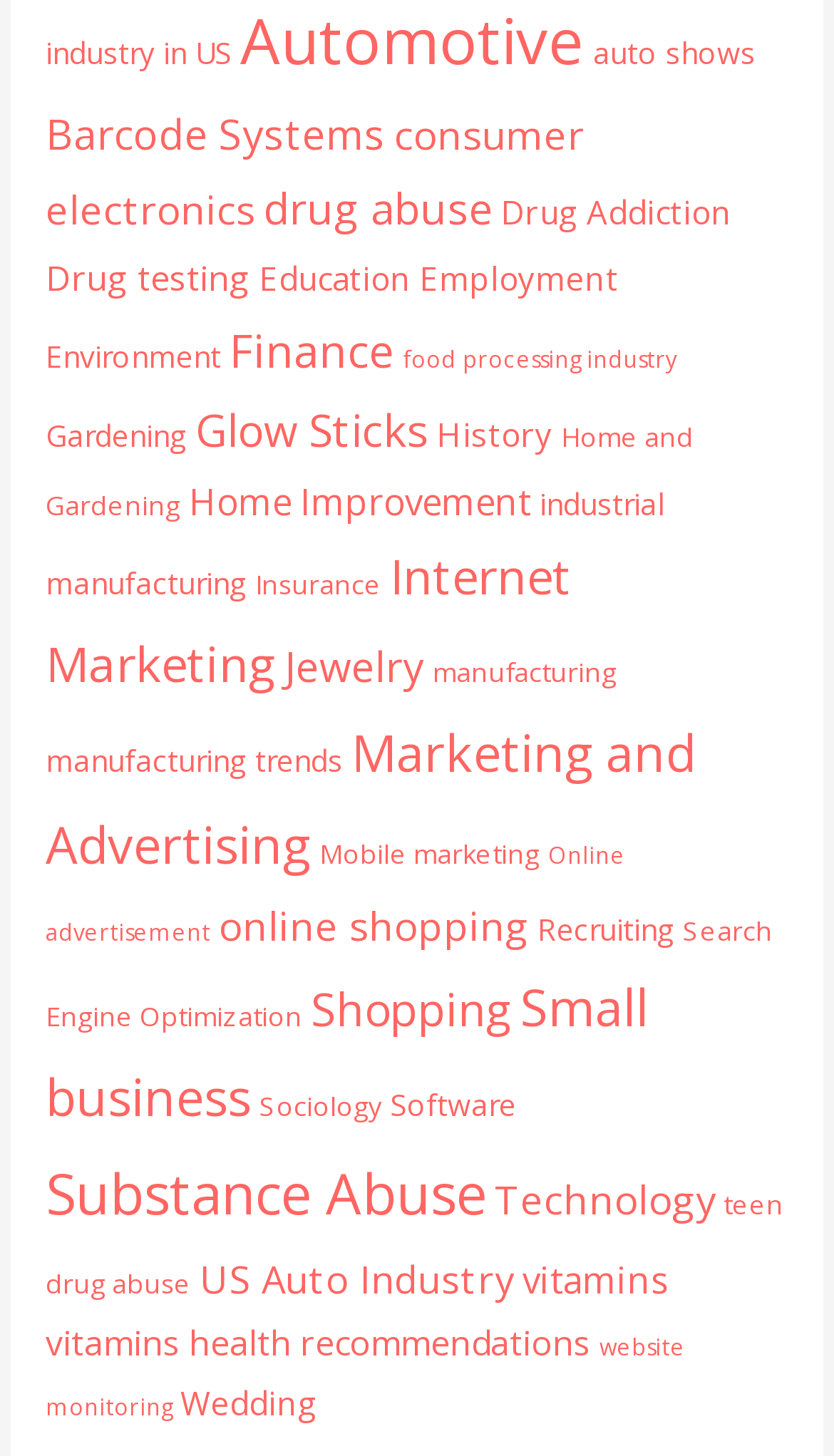Please mark the bounding box coordinates of the area that should be clicked to carry out the instruction: "Browse auto shows".

[0.711, 0.022, 0.906, 0.05]